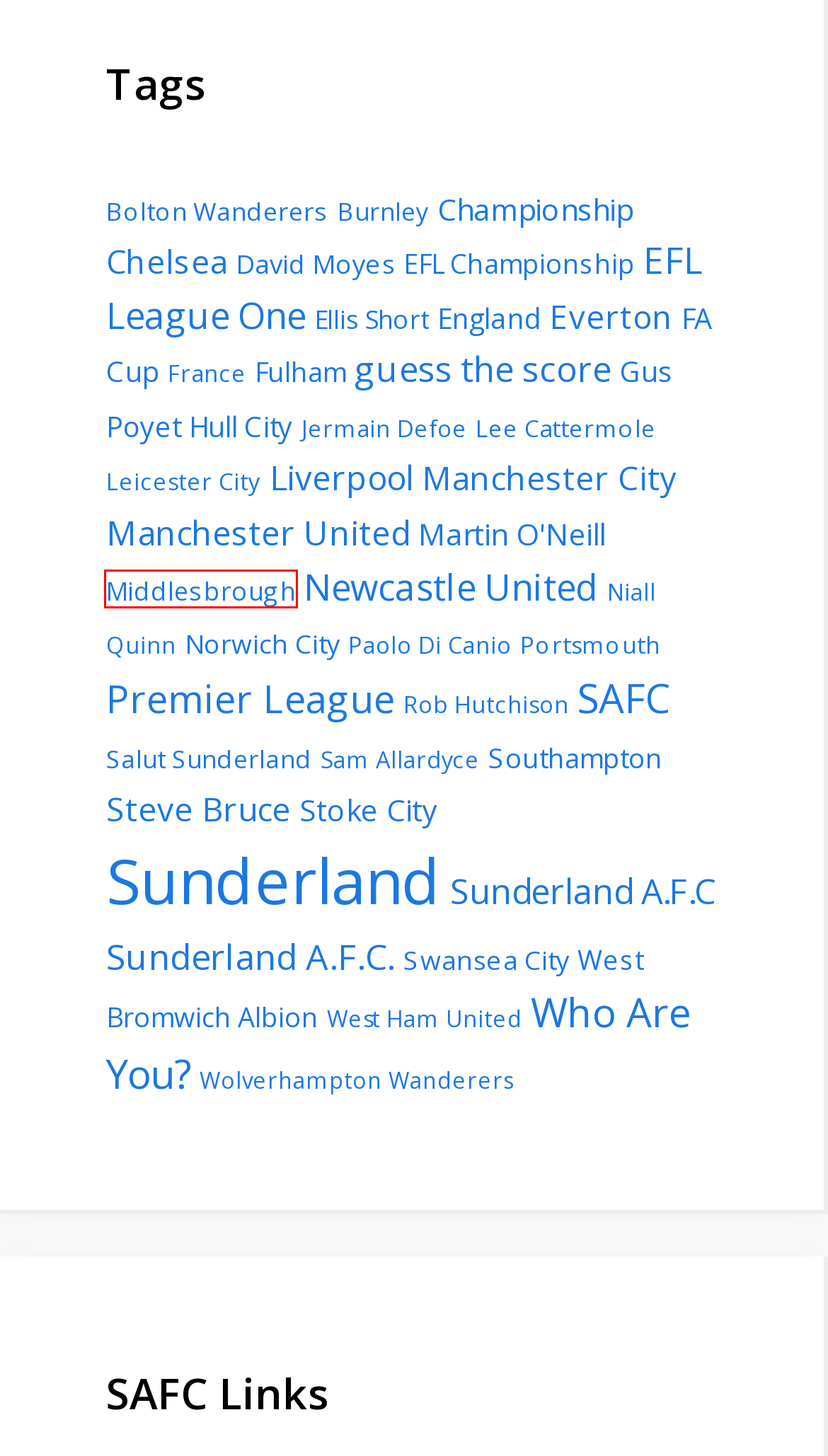Review the webpage screenshot provided, noting the red bounding box around a UI element. Choose the description that best matches the new webpage after clicking the element within the bounding box. The following are the options:
A. EFL League One - SAFC Blog
B. Sunderland A.F.C. - SAFC Blog
C. Middlesbrough - SAFC Blog
D. Niall Quinn - SAFC Blog
E. Salut Sunderland - SAFC Blog
F. Rob Hutchison - SAFC Blog
G. Ellis Short - SAFC Blog
H. Burnley - SAFC Blog

C